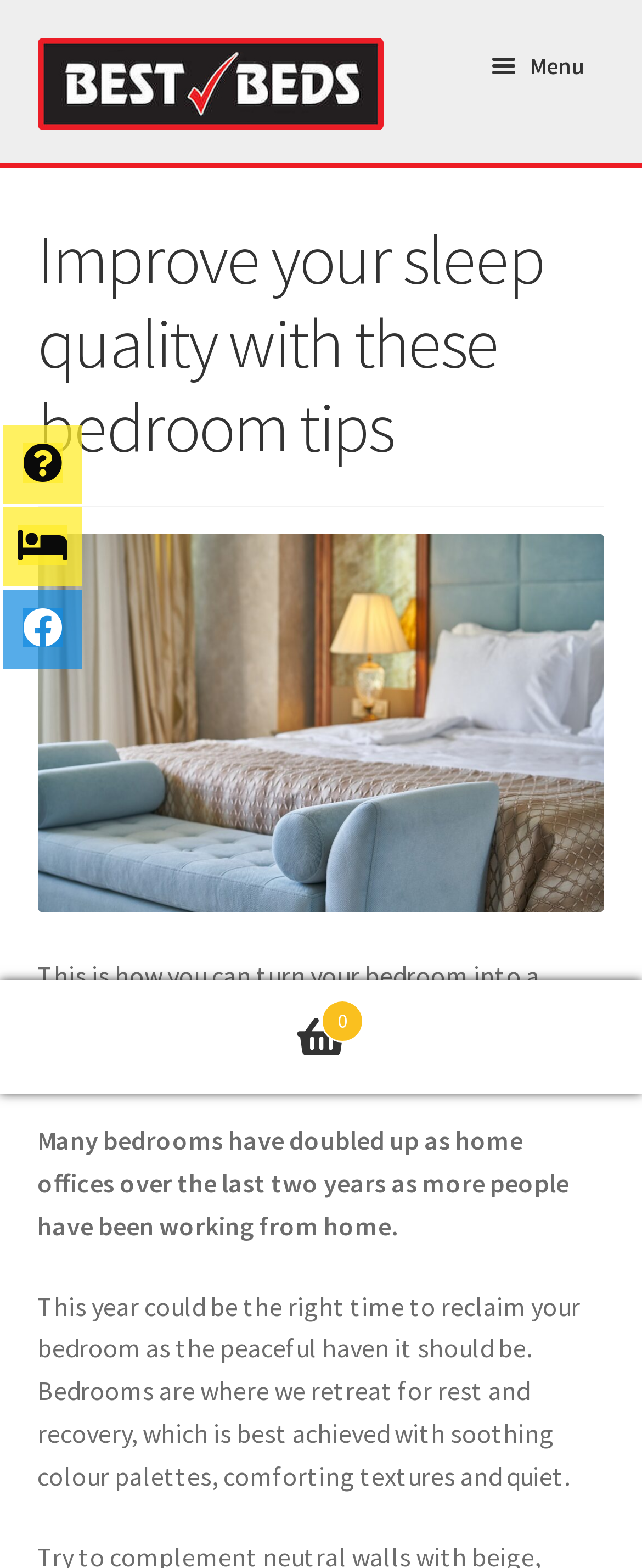Provide the bounding box coordinates for the UI element described in this sentence: "Cart 0". The coordinates should be four float values between 0 and 1, i.e., [left, top, right, bottom].

[0.0, 0.626, 1.0, 0.697]